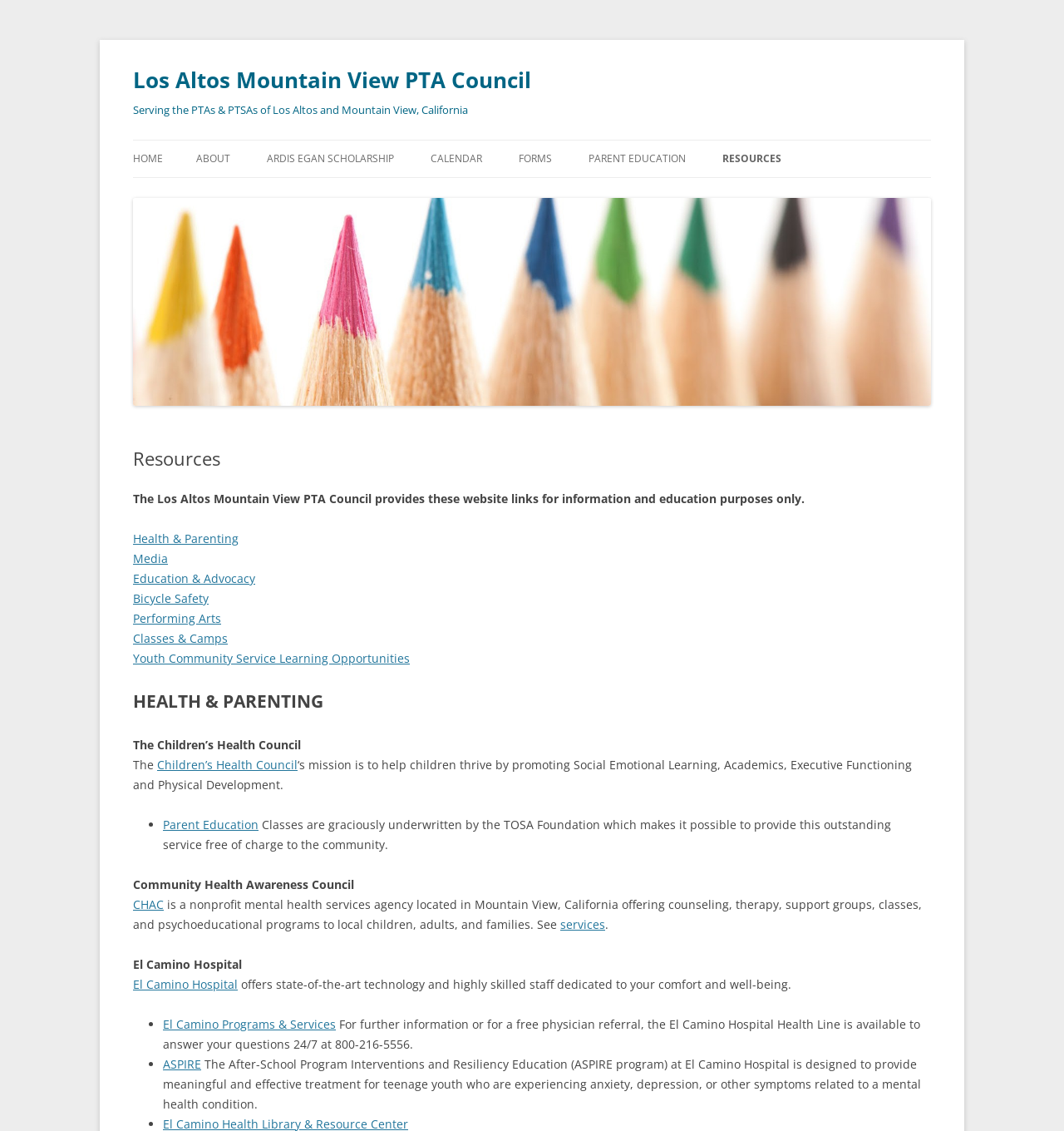Find the bounding box coordinates for the area you need to click to carry out the instruction: "Click HOME". The coordinates should be four float numbers between 0 and 1, indicated as [left, top, right, bottom].

[0.125, 0.124, 0.153, 0.157]